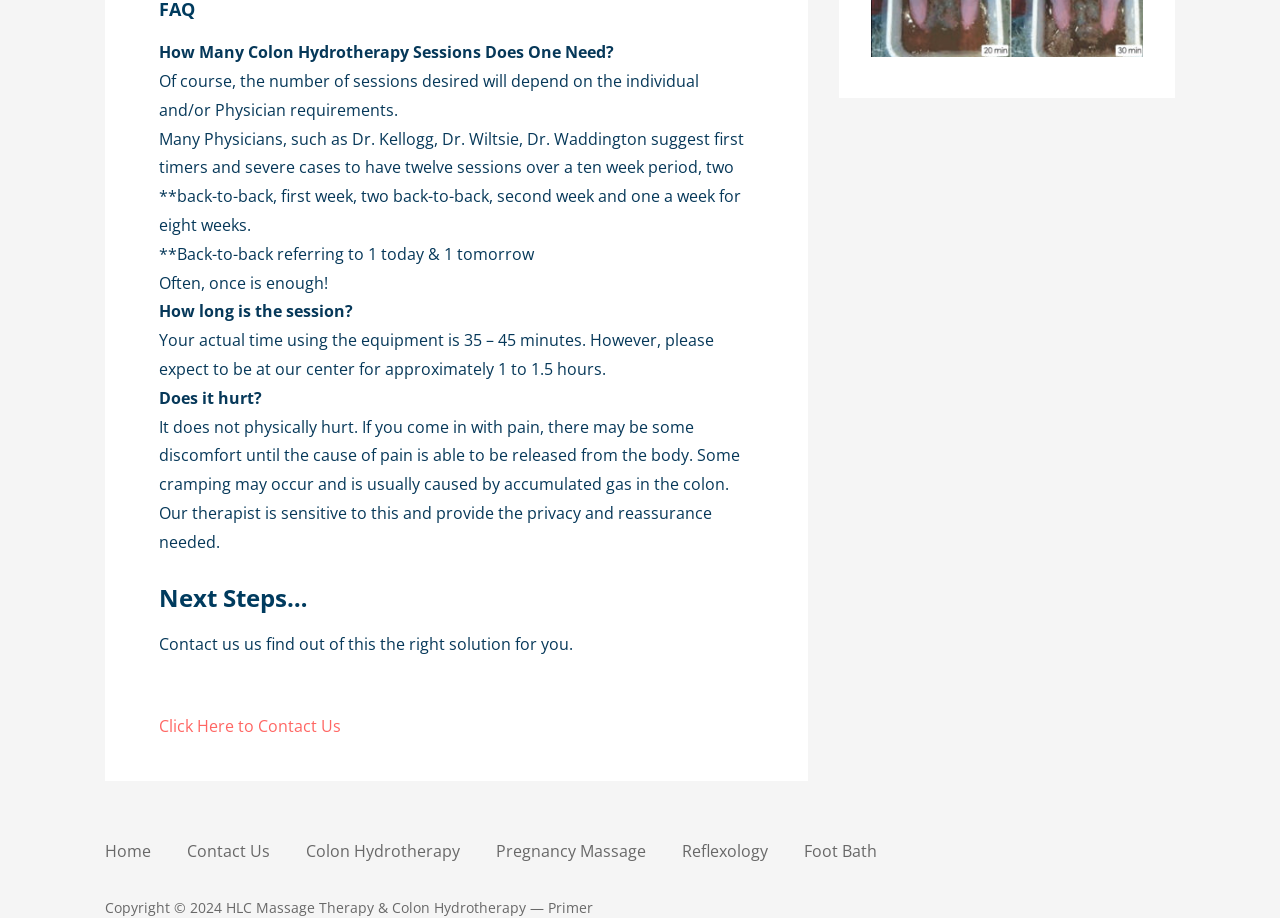How many colon hydrotherapy sessions are recommended for first timers?
Could you answer the question with a detailed and thorough explanation?

According to the webpage, many physicians, such as Dr. Kellogg, Dr. Wiltsie, and Dr. Waddington, suggest that first timers and severe cases should have twelve sessions over a ten-week period, with two back-to-back sessions in the first week, two back-to-back sessions in the second week, and one session a week for eight weeks.